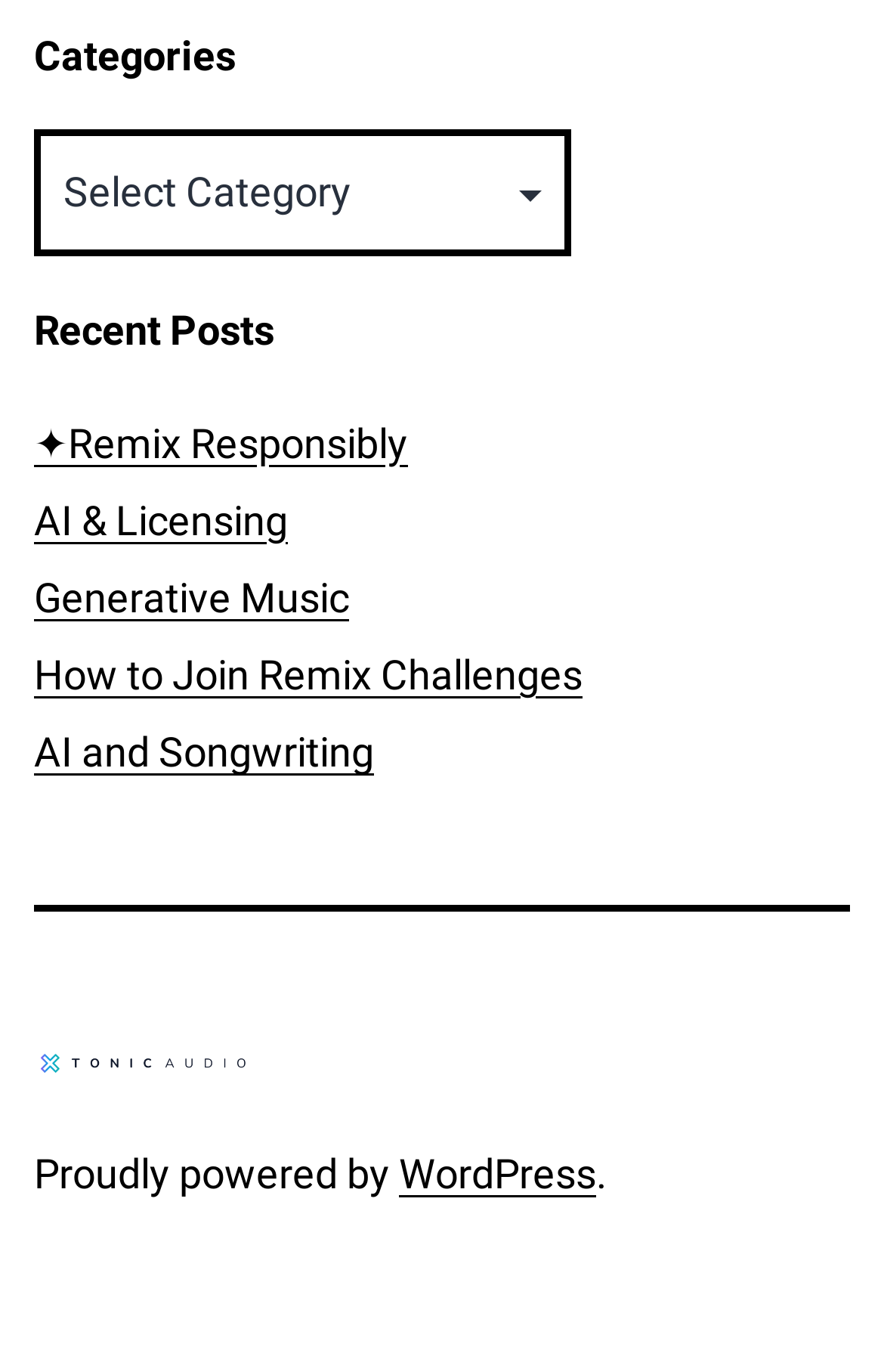Identify the bounding box coordinates of the specific part of the webpage to click to complete this instruction: "Visit the Tonic Audio Blog".

[0.038, 0.749, 0.285, 0.796]